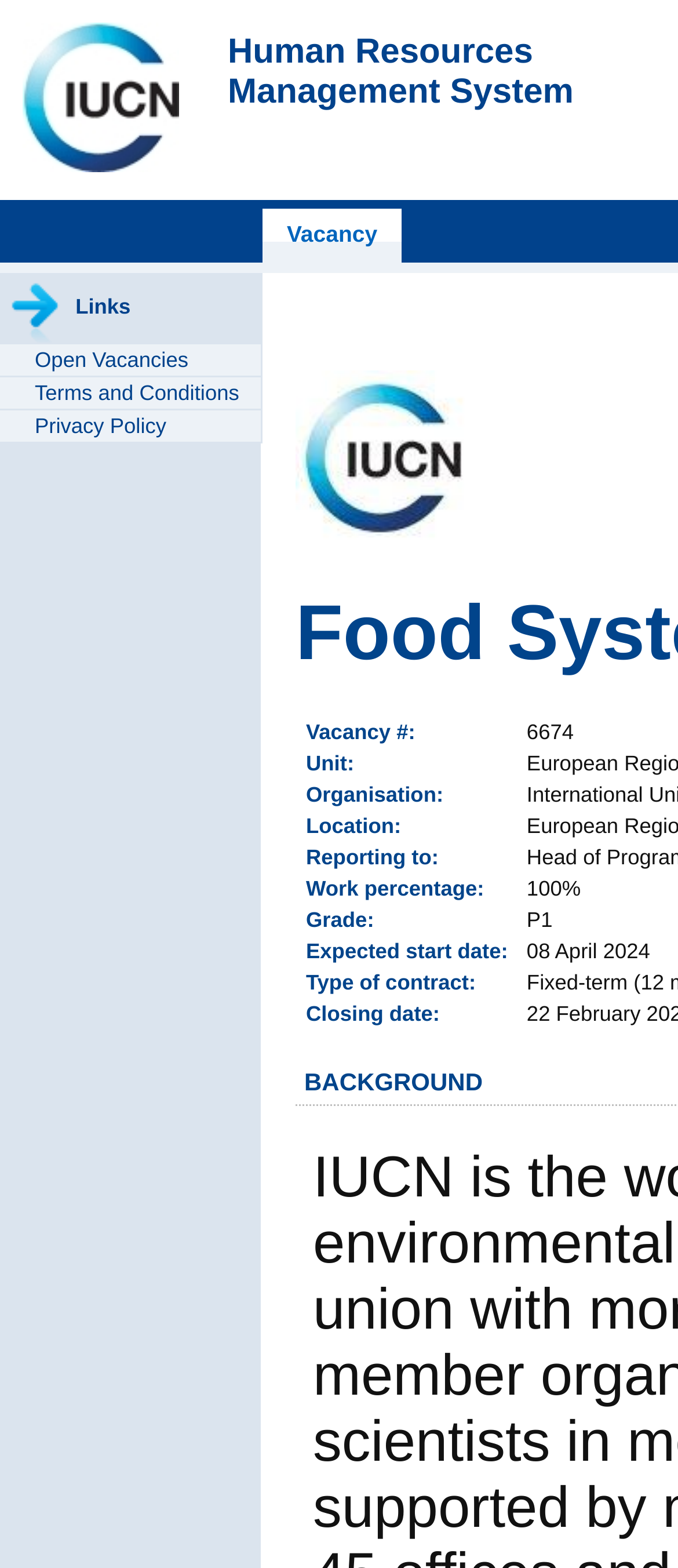Elaborate on the information and visuals displayed on the webpage.

The webpage is about a vacancy details page on the IUCN Human Resources Management System. At the top left corner, there is an IUCN logo, which is an image linked to the Human Resources Management System. Next to the logo, there is a link to the vacancy details page. 

On the top right side, there are three links: "Open Vacancies", "Terms and Conditions", and "Privacy Policy". Below these links, there is an organisation logo. 

The main content of the page is divided into several sections, each with a label and a corresponding value. These sections include "Vacancy #", "Unit", "Organisation", "Location", "Reporting to", "Work percentage", "Grade", "Expected start date", "Type of contract", and "Closing date". 

Below these sections, there is a heading "BACKGROUND".